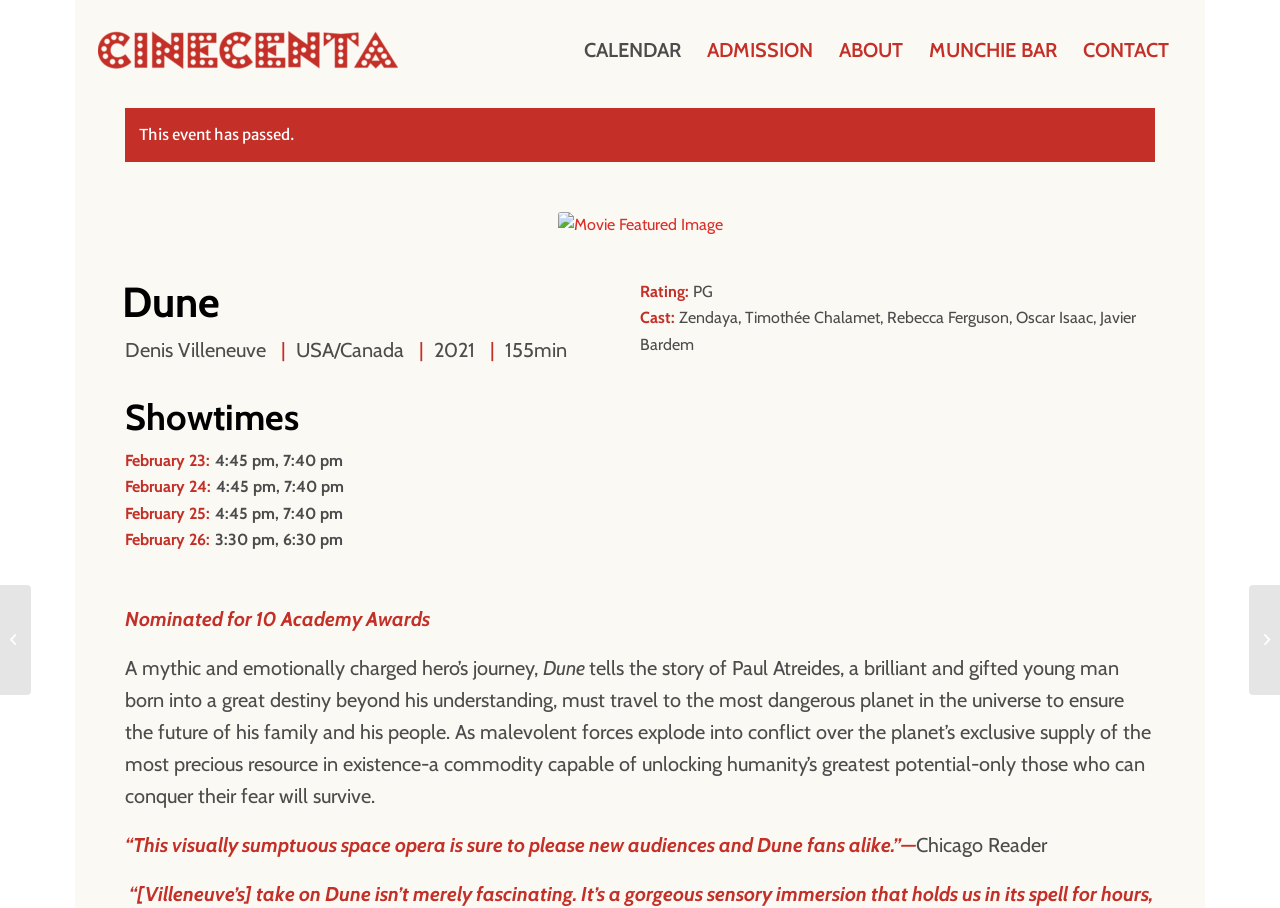What is the rating of the movie?
Based on the visual content, answer with a single word or a brief phrase.

PG